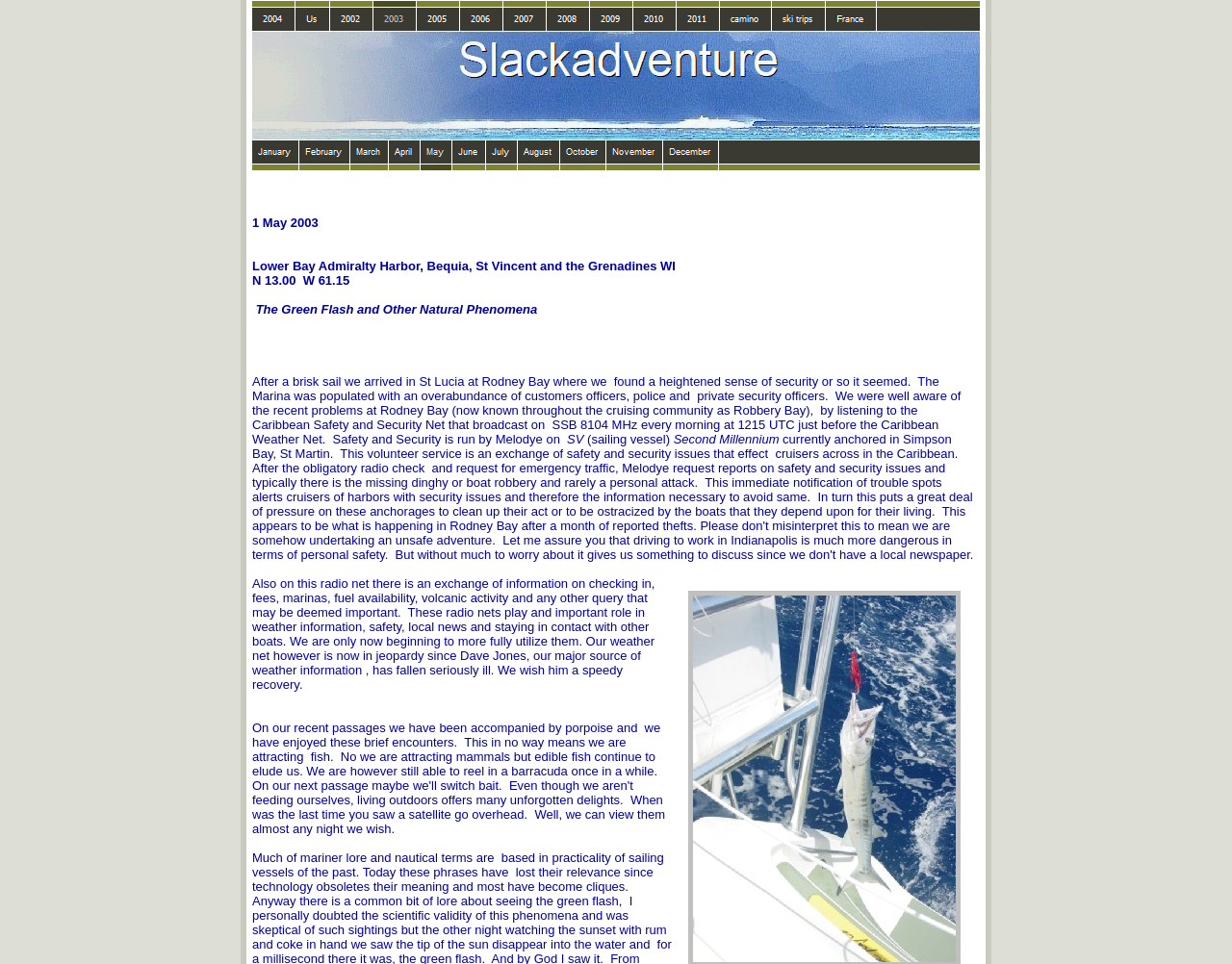Please locate the bounding box coordinates of the element that needs to be clicked to achieve the following instruction: "check top stories". The coordinates should be four float numbers between 0 and 1, i.e., [left, top, right, bottom].

None